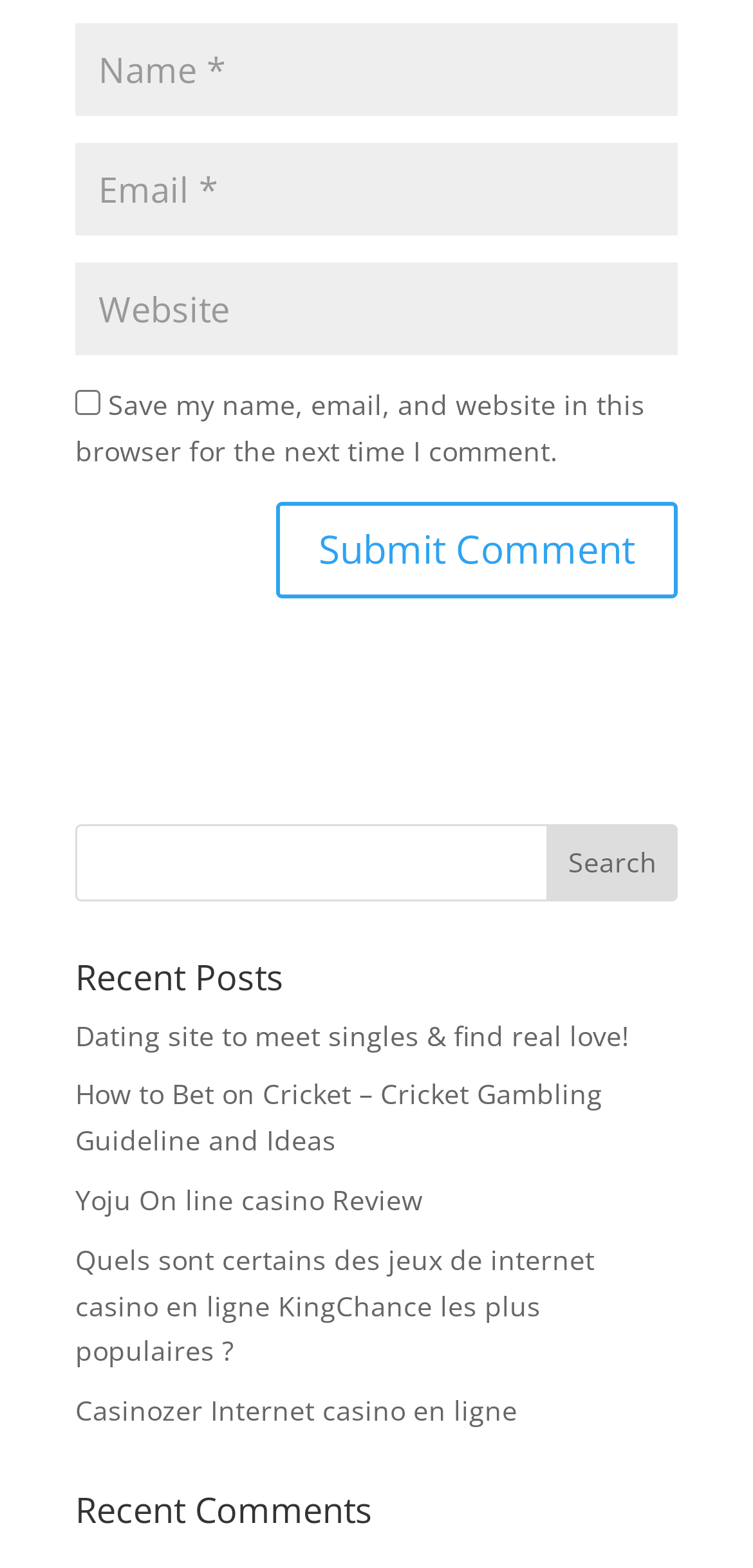Please identify the bounding box coordinates of the element's region that needs to be clicked to fulfill the following instruction: "Search for something". The bounding box coordinates should consist of four float numbers between 0 and 1, i.e., [left, top, right, bottom].

[0.727, 0.525, 0.9, 0.574]